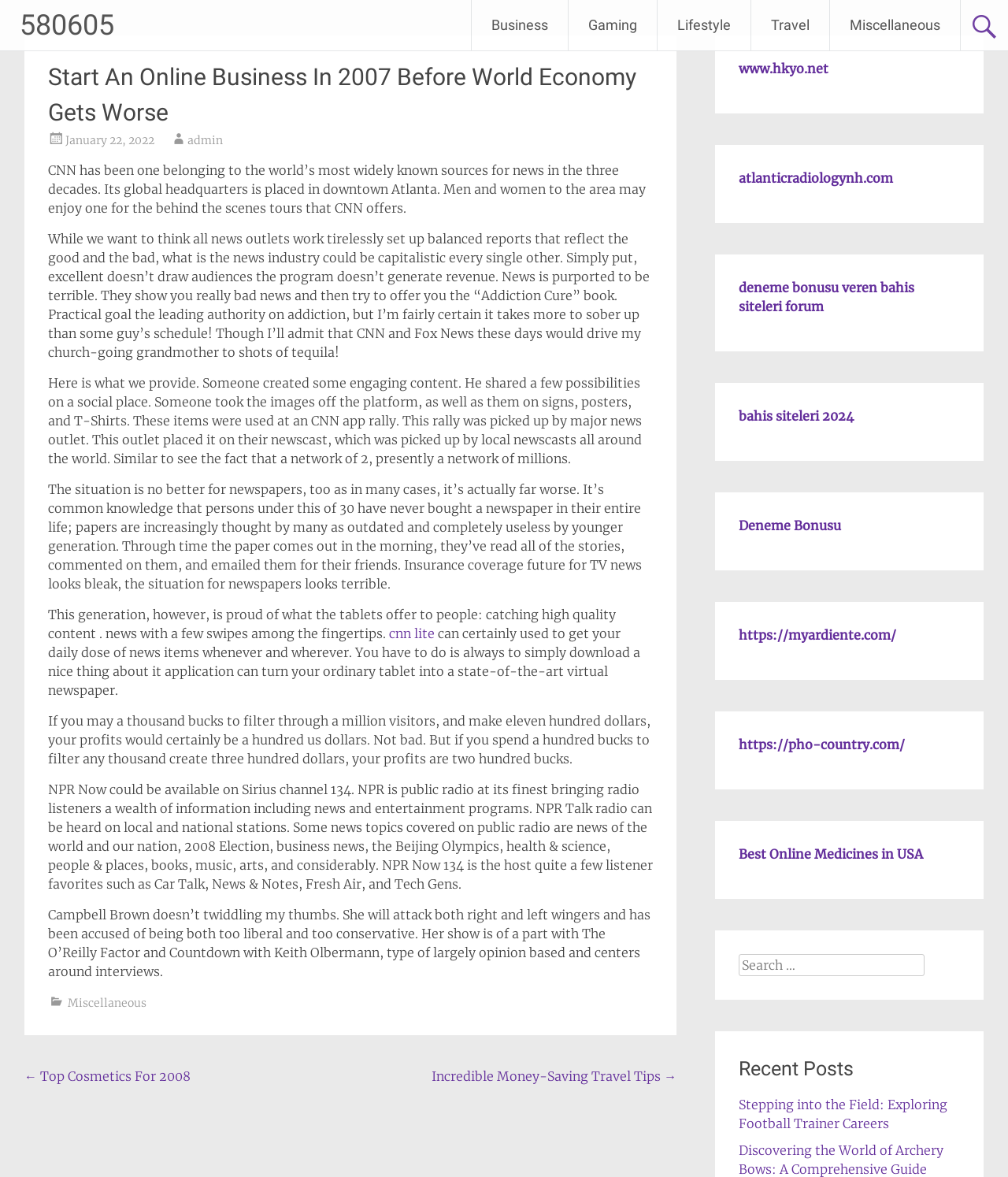What is the purpose of the text 'Search for:'?
From the image, respond using a single word or phrase.

Search prompt